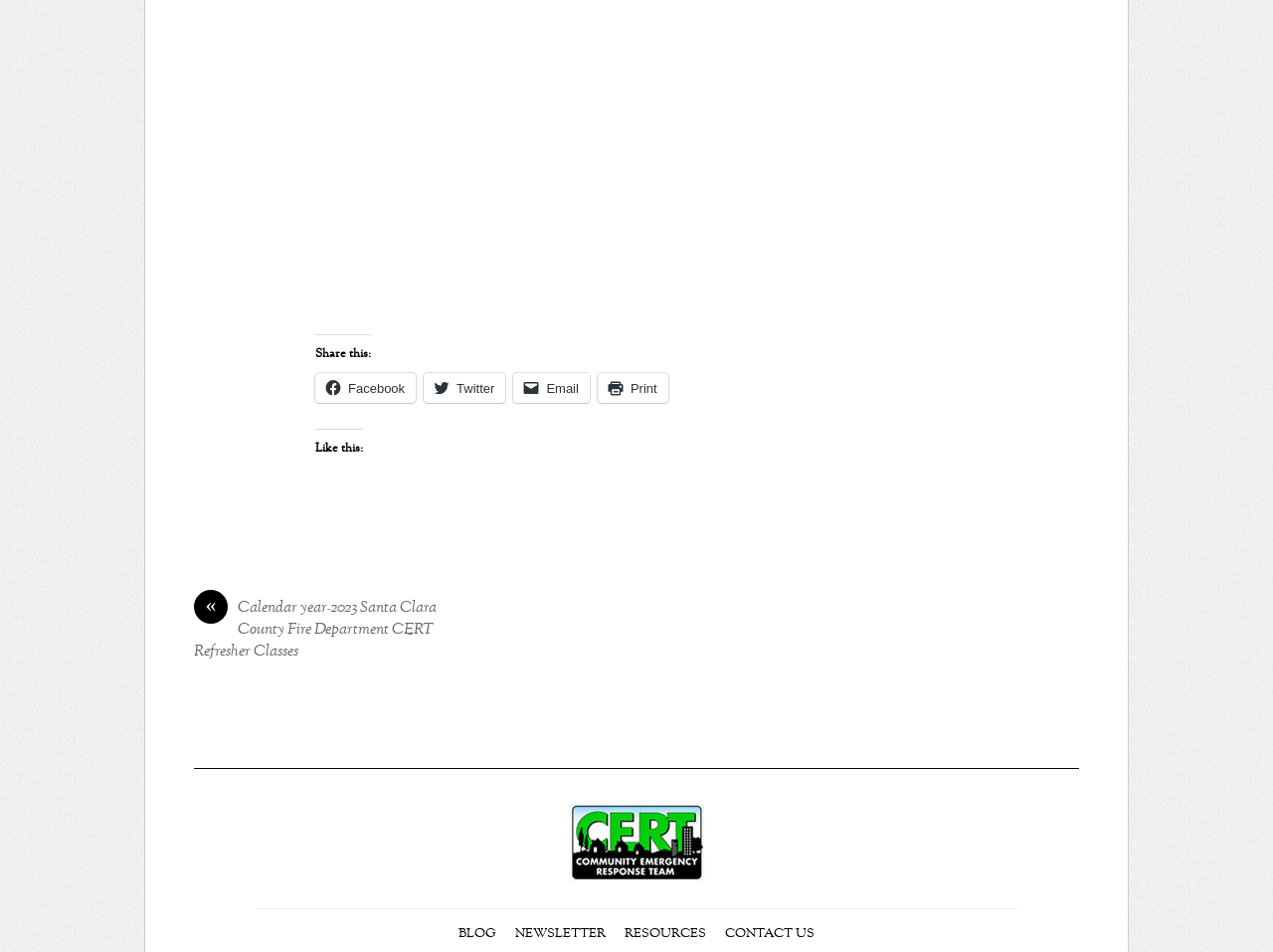Determine the bounding box coordinates of the element's region needed to click to follow the instruction: "Go to BLOG". Provide these coordinates as four float numbers between 0 and 1, formatted as [left, top, right, bottom].

[0.36, 0.972, 0.39, 0.991]